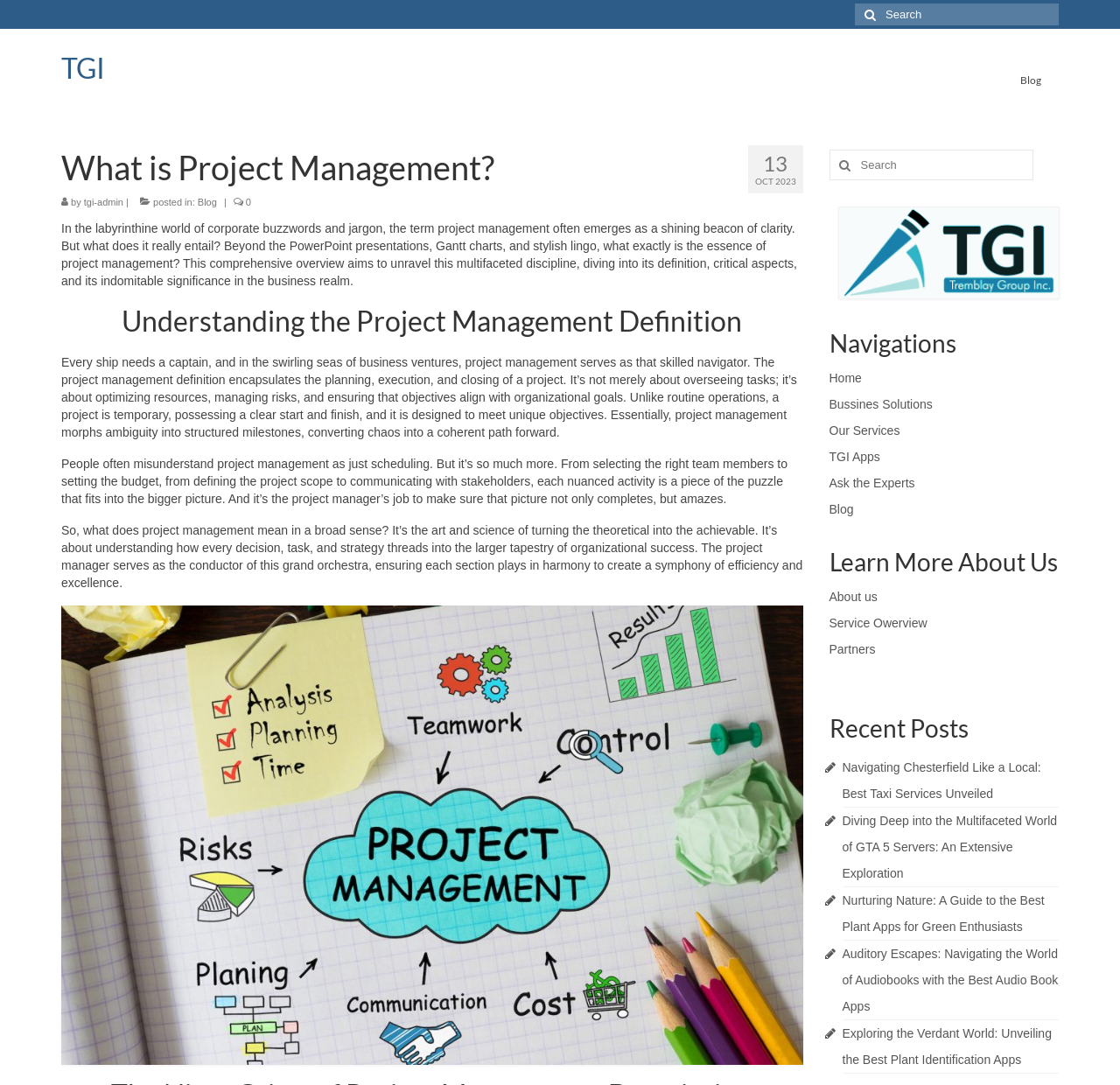Specify the bounding box coordinates of the area that needs to be clicked to achieve the following instruction: "Search for something".

[0.763, 0.003, 0.945, 0.023]